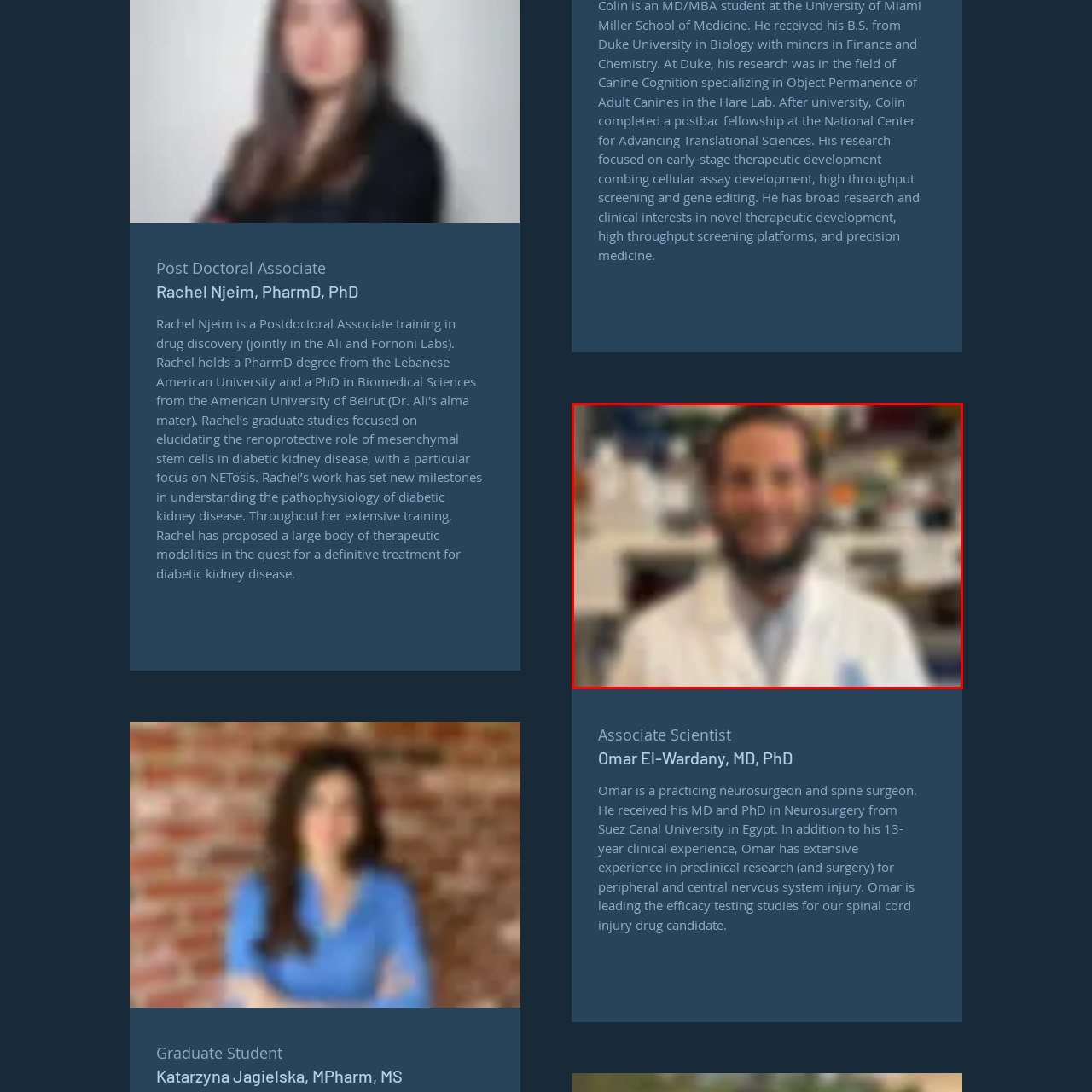Provide a comprehensive description of the image located within the red boundary.

The image features a smiling male scientist wearing a white lab coat, suggesting he is engaged in research or clinical work. Behind him, shelves can be seen adorned with various laboratory equipment and materials, indicating a scientific environment. This individual is likely involved in significant academic or medical research, enhancing the understanding of healthcare or pharmaceuticals. The setting conveys a sense of professionalism and dedication to scientific advancement. He is associated with the role of an Associate Scientist.